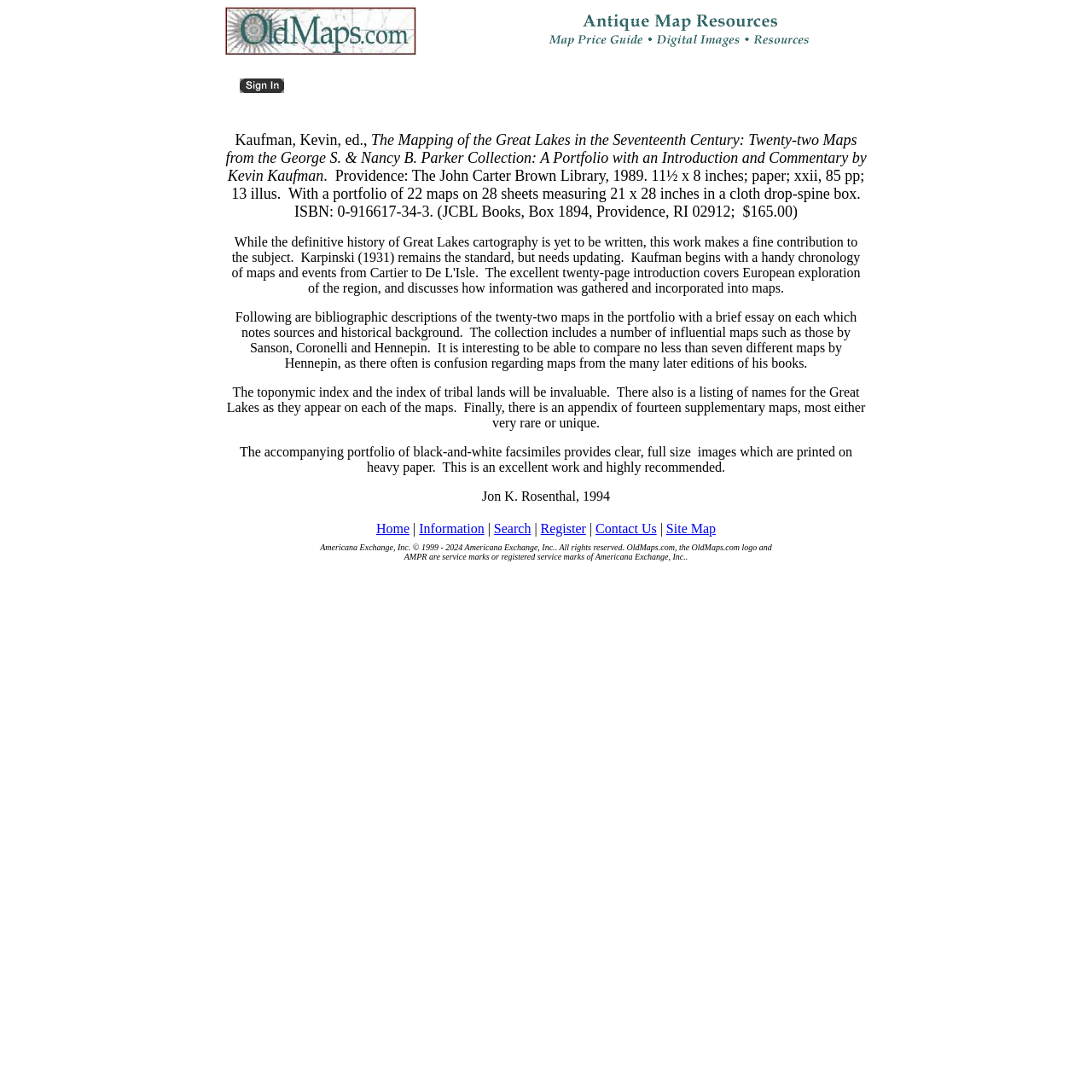Based on the element description Site Map, identify the bounding box coordinates for the UI element. The coordinates should be in the format (top-left x, top-left y, bottom-right x, bottom-right y) and within the 0 to 1 range.

[0.61, 0.477, 0.656, 0.491]